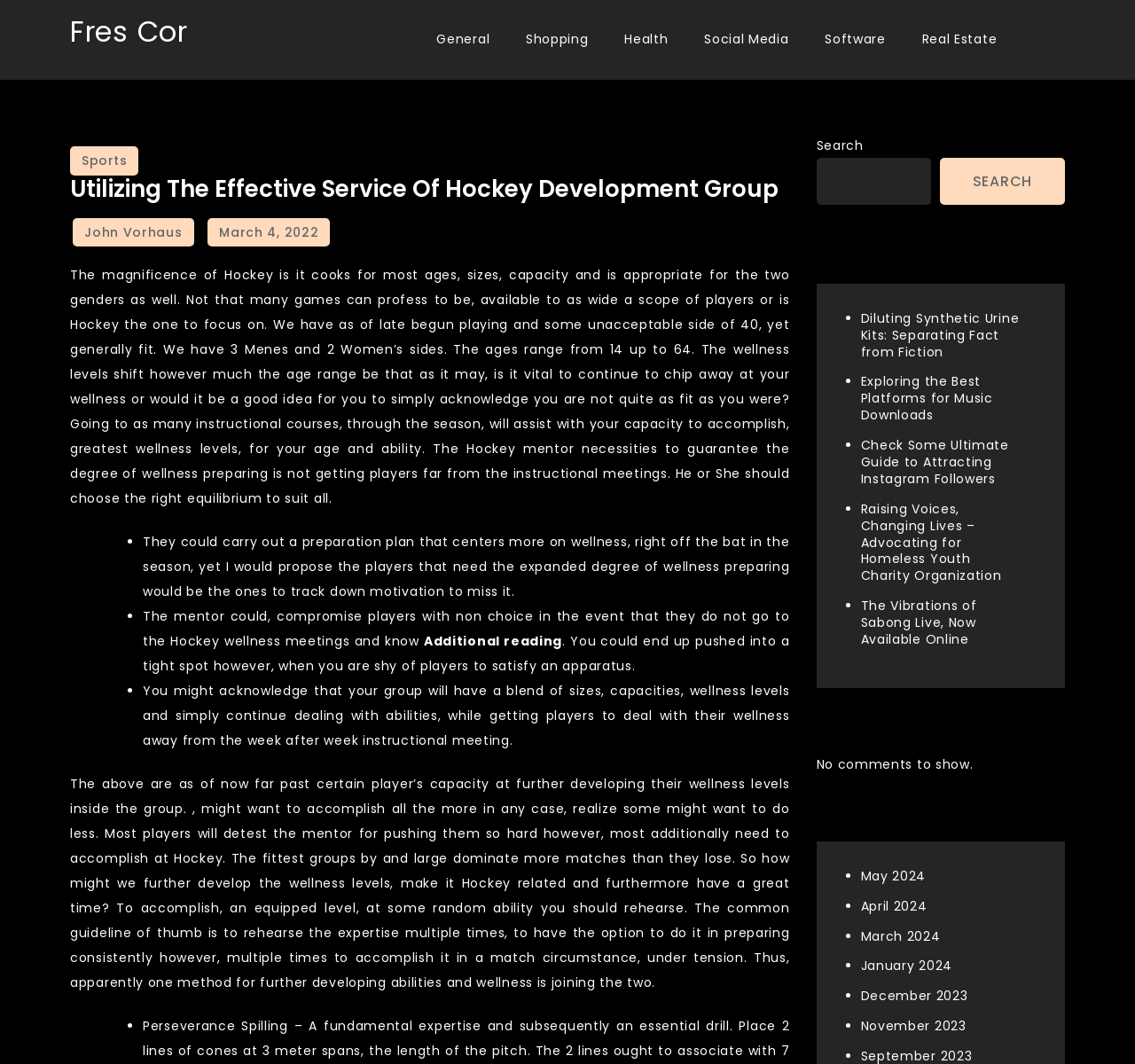Using the element description provided, determine the bounding box coordinates in the format (top-left x, top-left y, bottom-right x, bottom-right y). Ensure that all values are floating point numbers between 0 and 1. Element description: John Vorhaus

[0.064, 0.205, 0.171, 0.232]